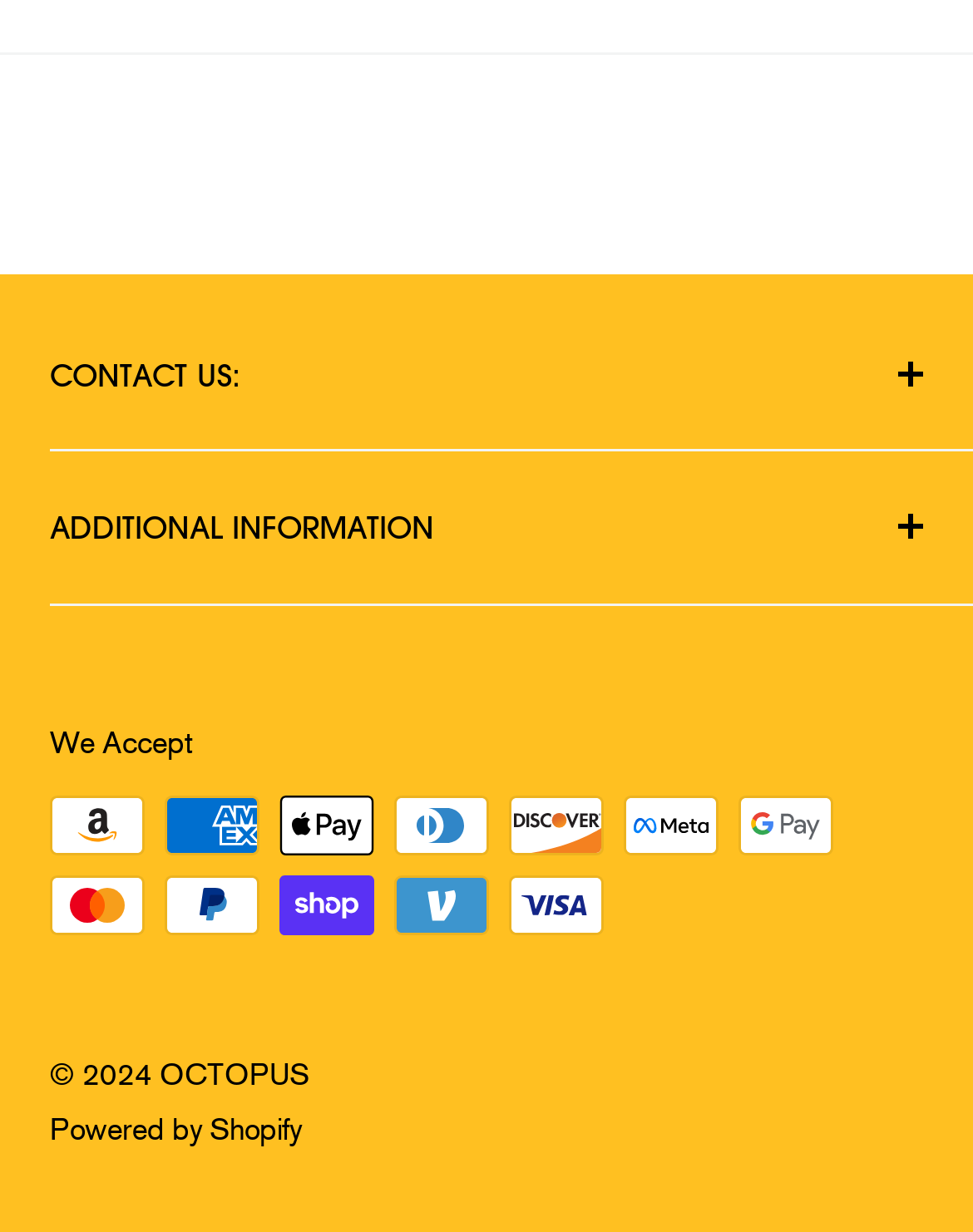Please specify the bounding box coordinates in the format (top-left x, top-left y, bottom-right x, bottom-right y), with values ranging from 0 to 1. Identify the bounding box for the UI component described as follows: Shipping Policy

[0.051, 0.653, 0.897, 0.712]